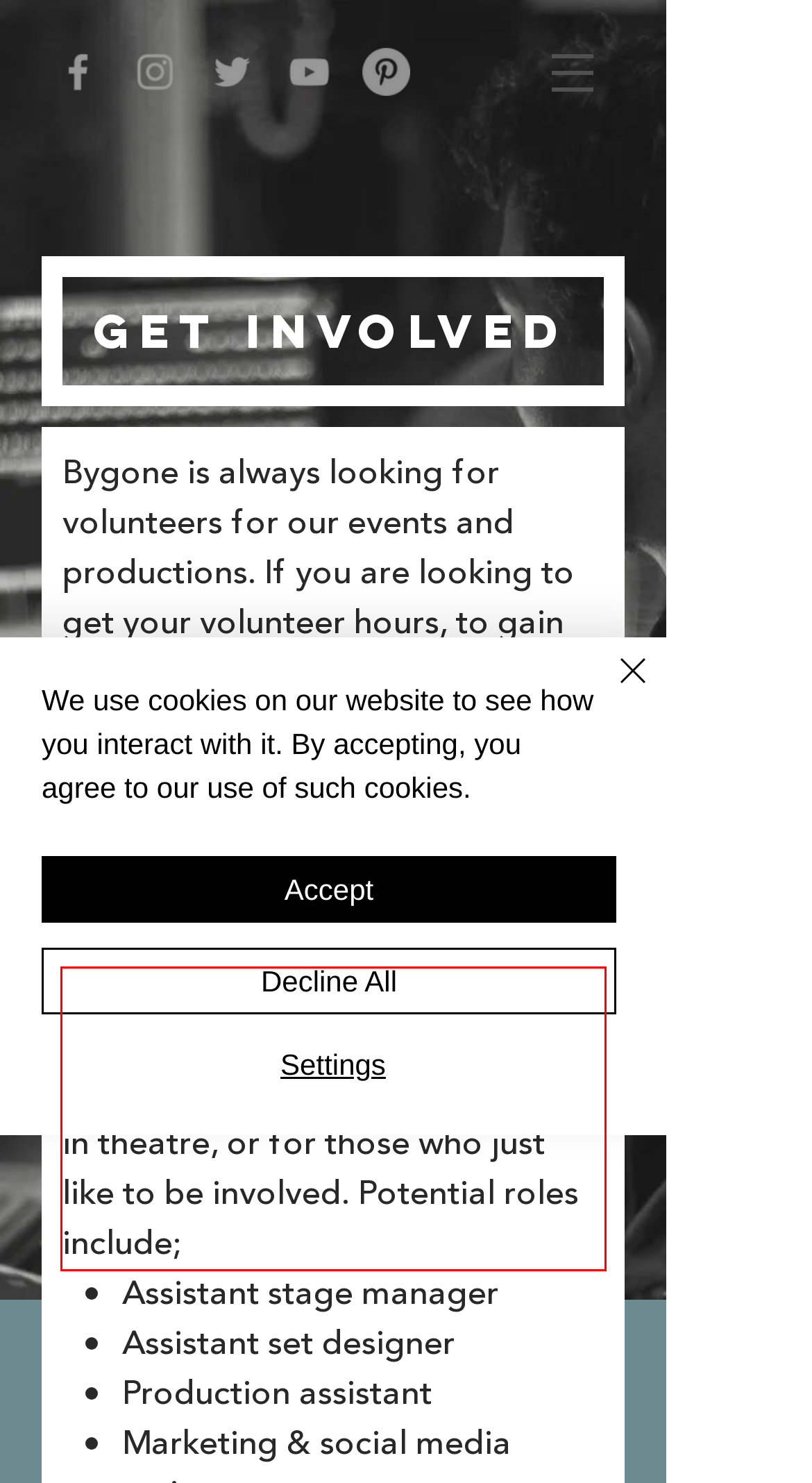You are presented with a screenshot containing a red rectangle. Extract the text found inside this red bounding box.

The following positions are open during rehearsal periods for those looking to gain experience working in theatre, or for those who just like to be involved. Potential roles include;